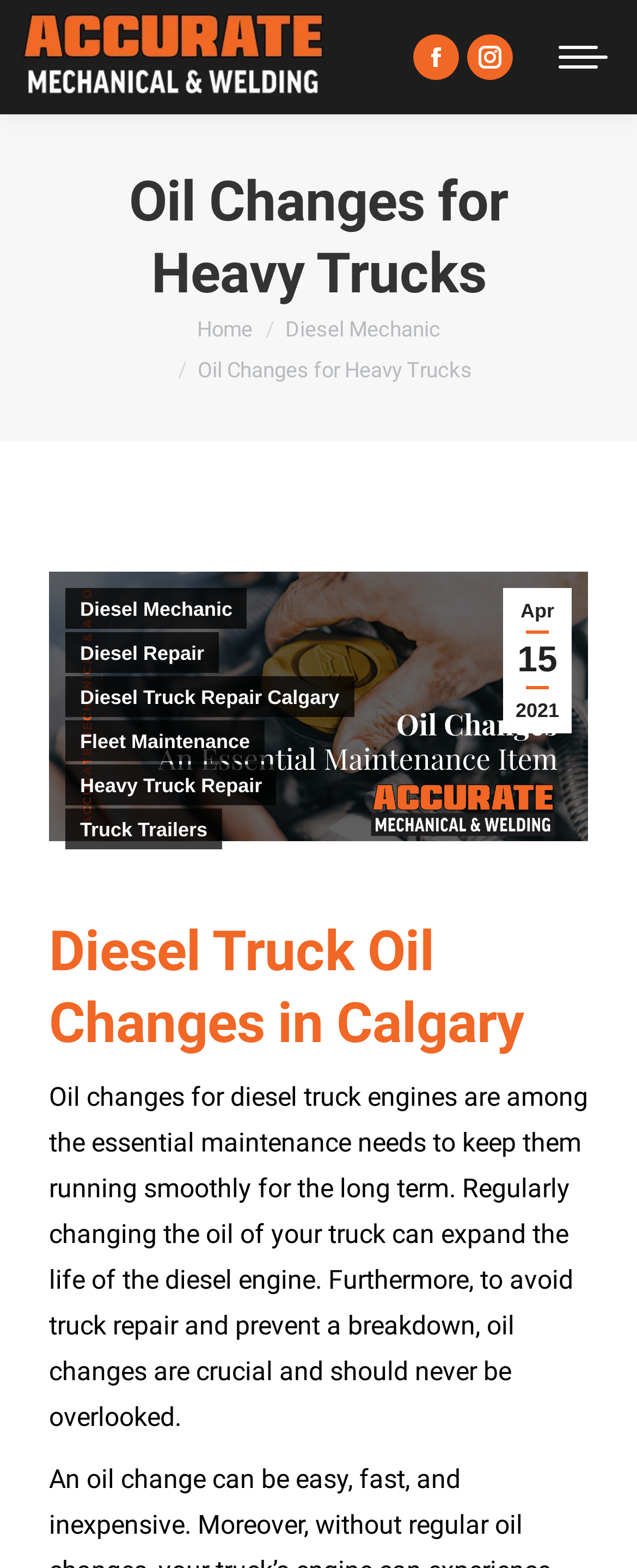Based on the image, give a detailed response to the question: What is the topic of the webpage?

I found a heading element with the text 'Oil Changes for Heavy Trucks', which suggests that the topic of the webpage is related to oil changes for heavy trucks. Additionally, the StaticText element below the heading provides more information about the importance of oil changes for diesel truck engines.